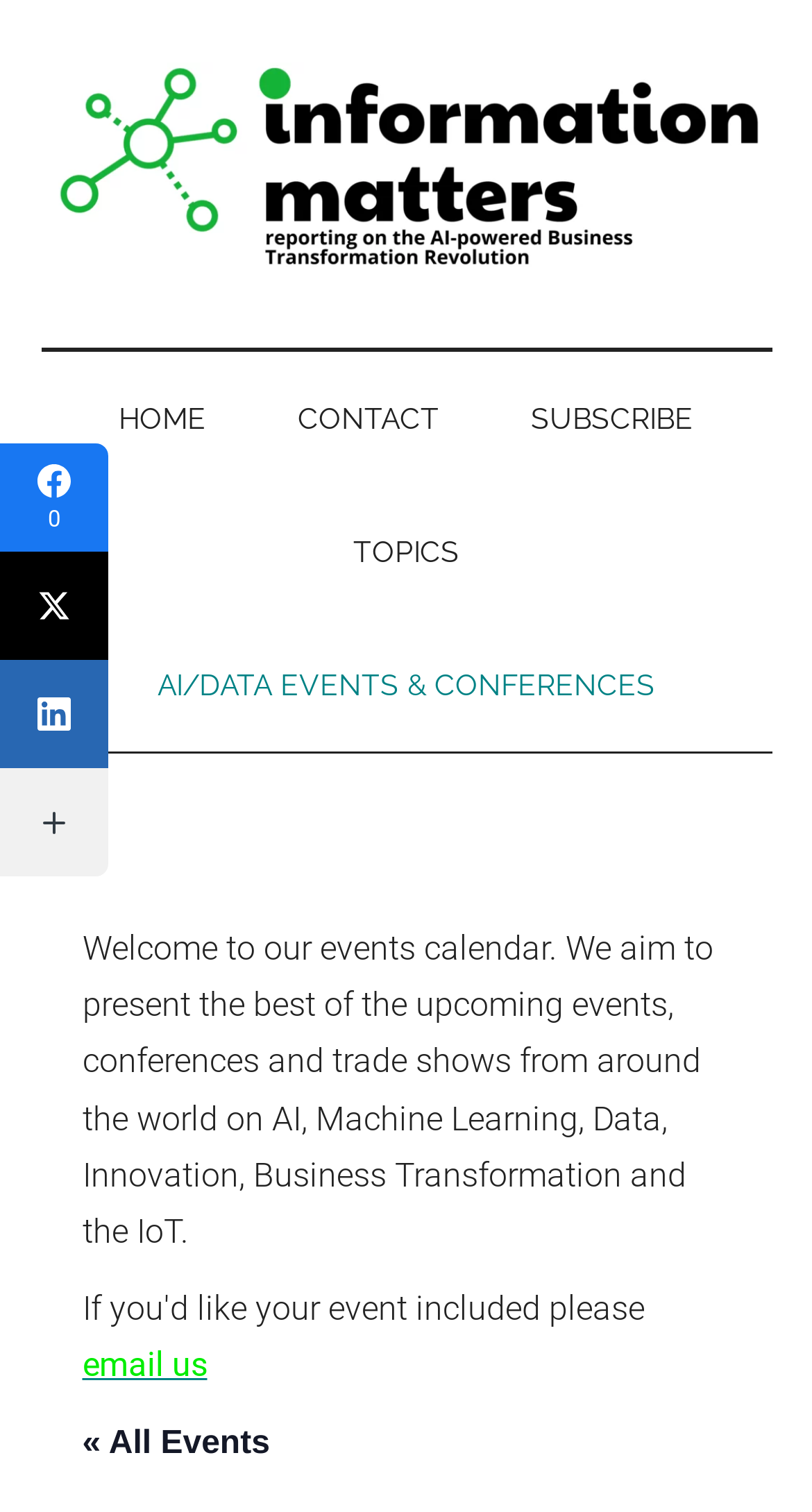Locate the bounding box coordinates of the area that needs to be clicked to fulfill the following instruction: "Email us". The coordinates should be in the format of four float numbers between 0 and 1, namely [left, top, right, bottom].

[0.101, 0.89, 0.255, 0.916]